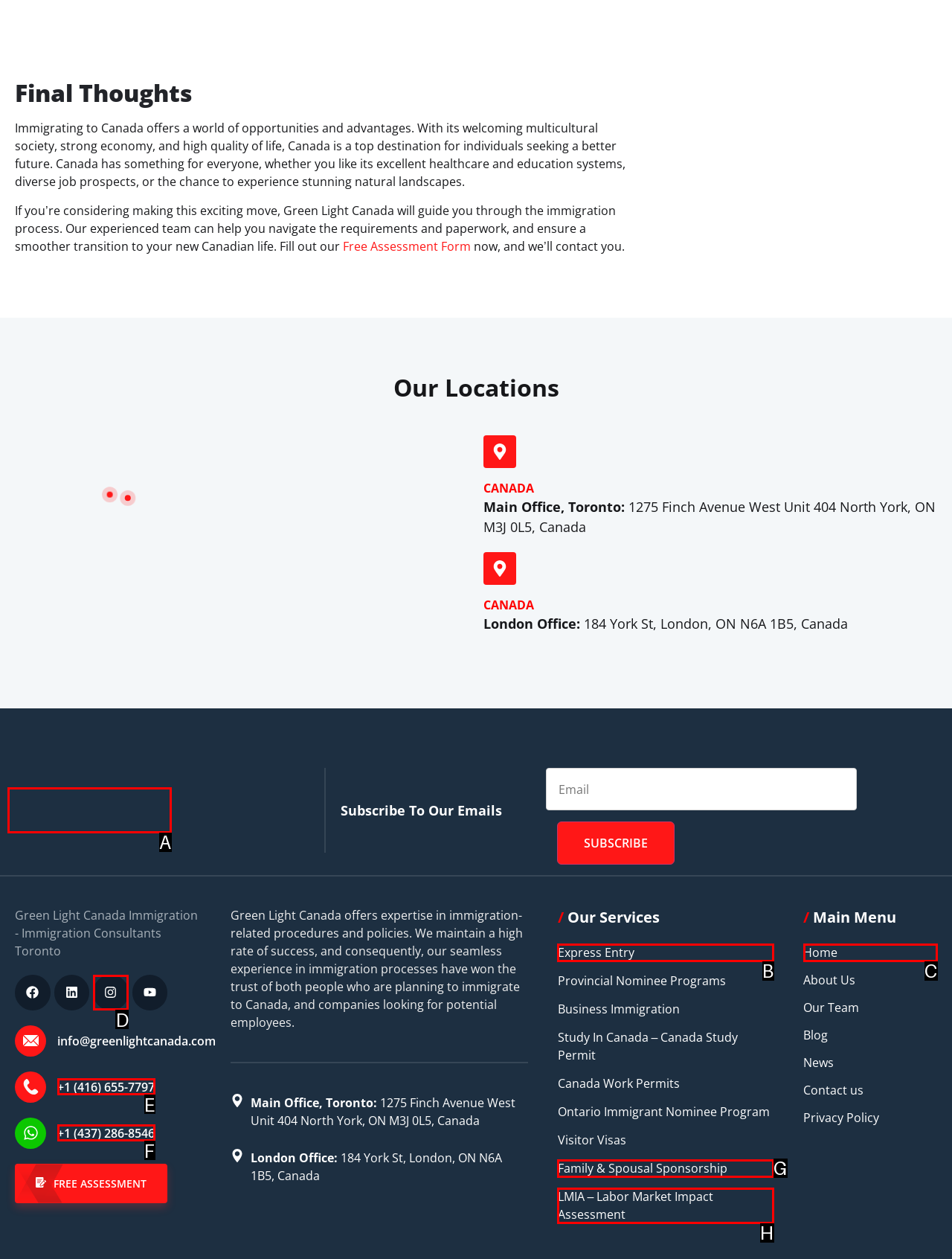Point out the option that best suits the description: Italiano
Indicate your answer with the letter of the selected choice.

None